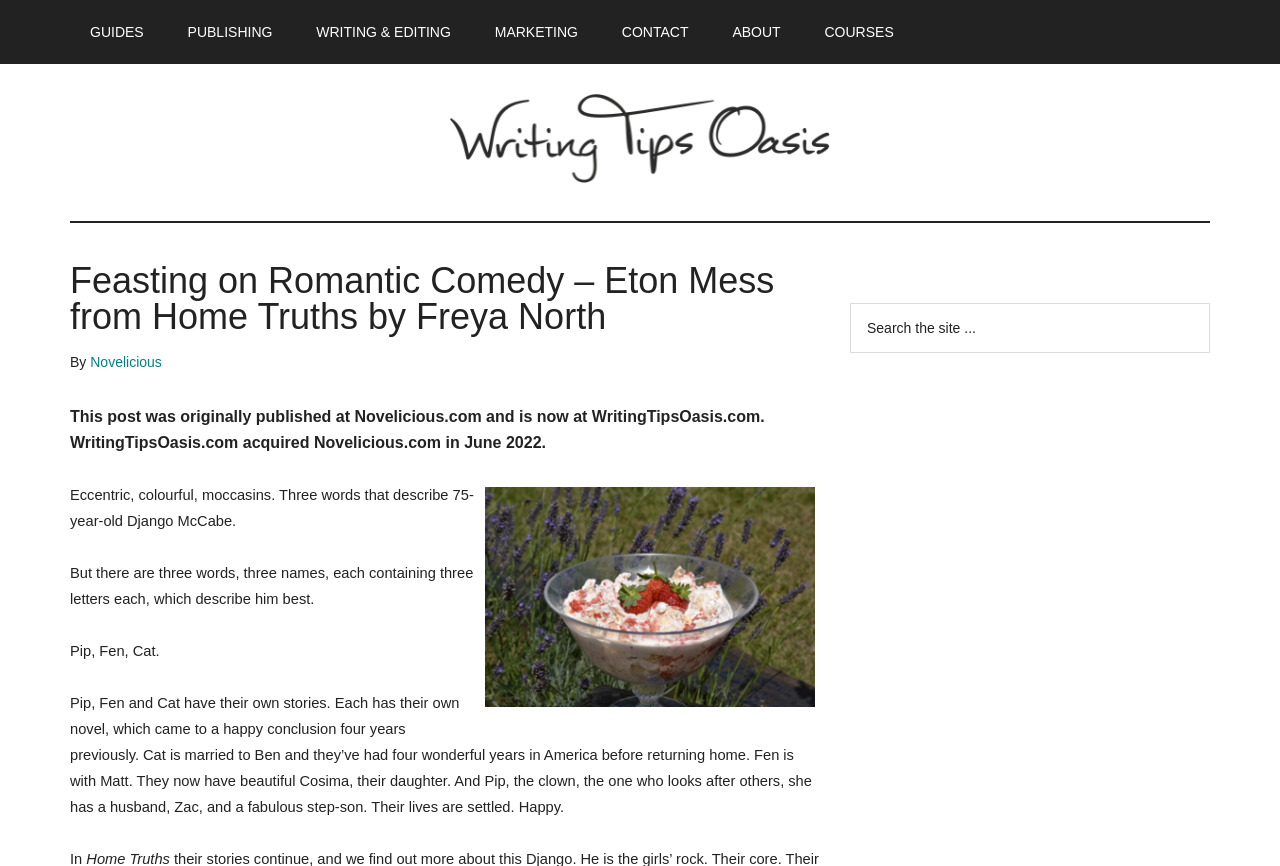Identify and provide the text of the main header on the webpage.

Feasting on Romantic Comedy – Eton Mess from Home Truths by Freya North